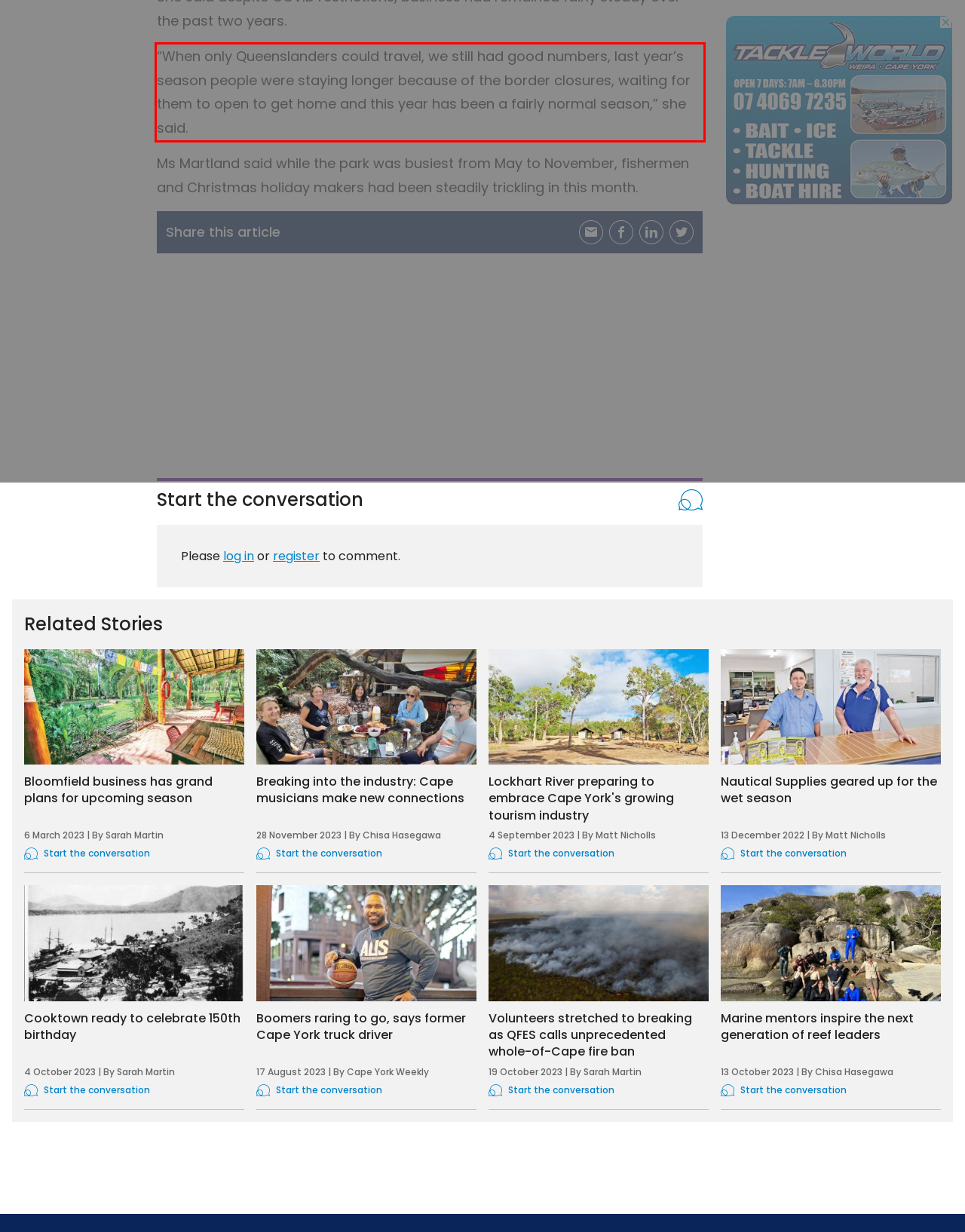Please identify and extract the text content from the UI element encased in a red bounding box on the provided webpage screenshot.

“When only Queenslanders could travel, we still had good numbers, last year’s season people were staying longer because of the border closures, waiting for them to open to get home and this year has been a fairly normal season,” she said.